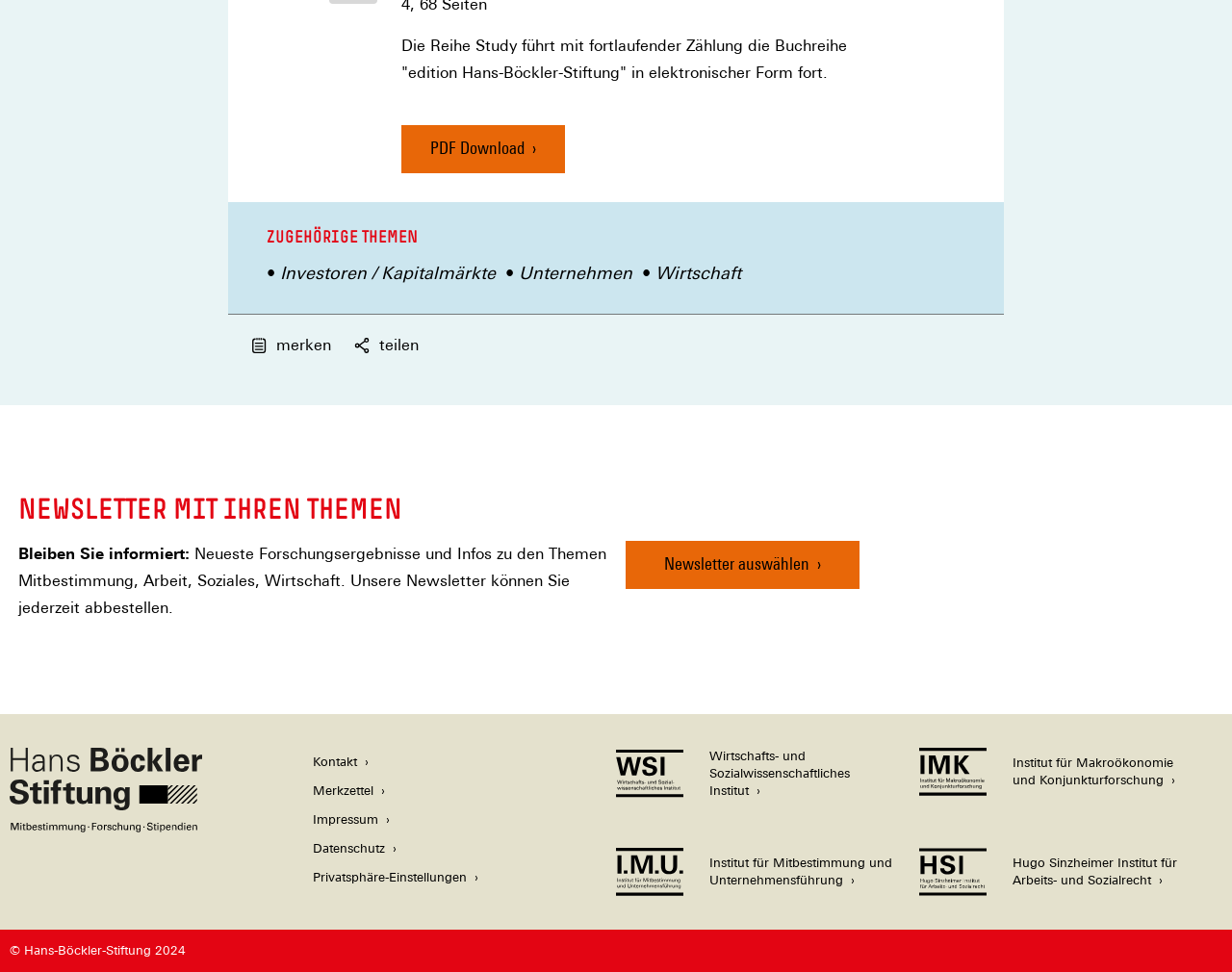Please identify the bounding box coordinates of the element's region that I should click in order to complete the following instruction: "Download the PDF". The bounding box coordinates consist of four float numbers between 0 and 1, i.e., [left, top, right, bottom].

[0.326, 0.129, 0.459, 0.179]